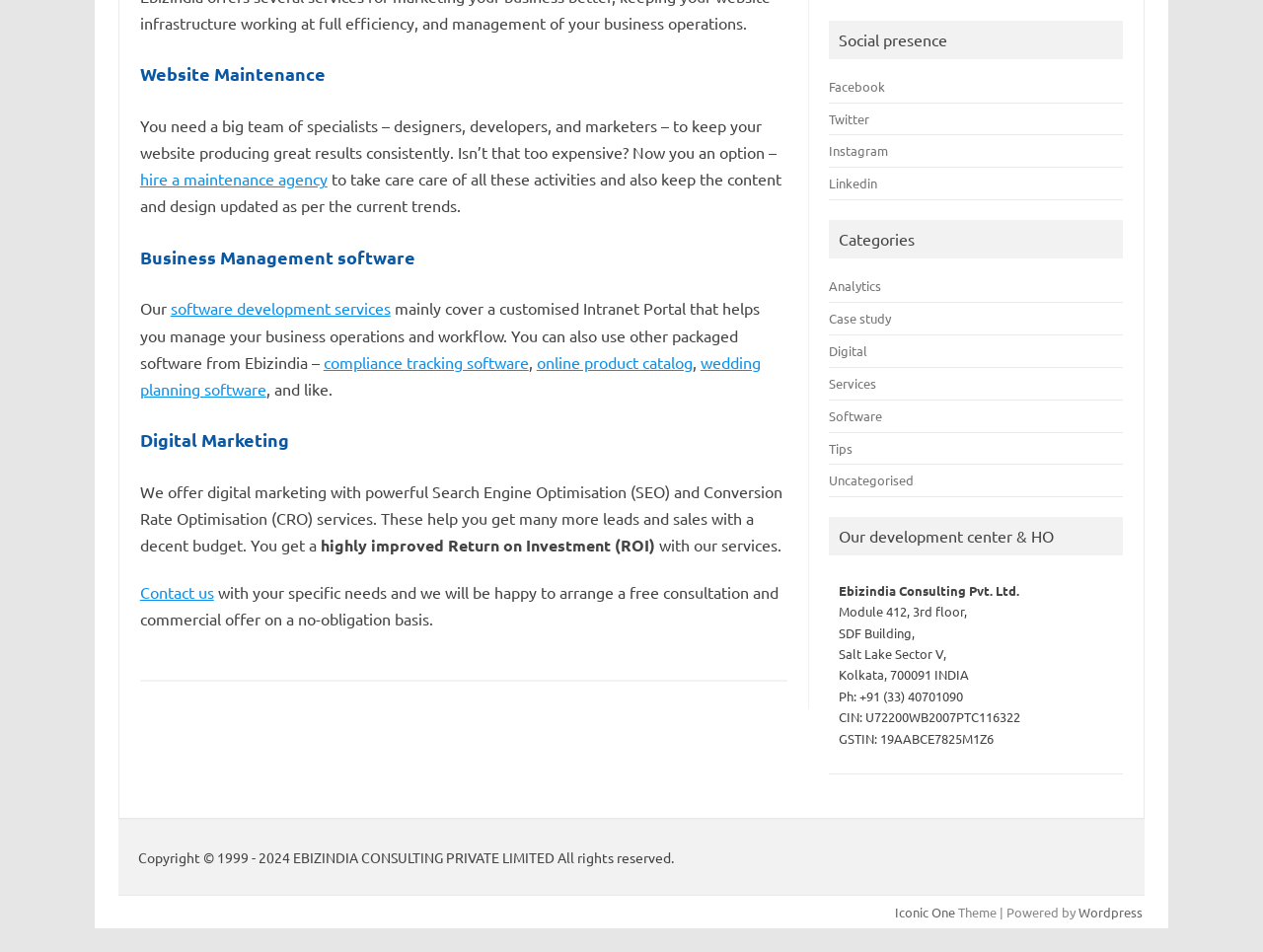Given the webpage screenshot and the description, determine the bounding box coordinates (top-left x, top-left y, bottom-right x, bottom-right y) that define the location of the UI element matching this description: compliance tracking software

[0.256, 0.37, 0.419, 0.391]